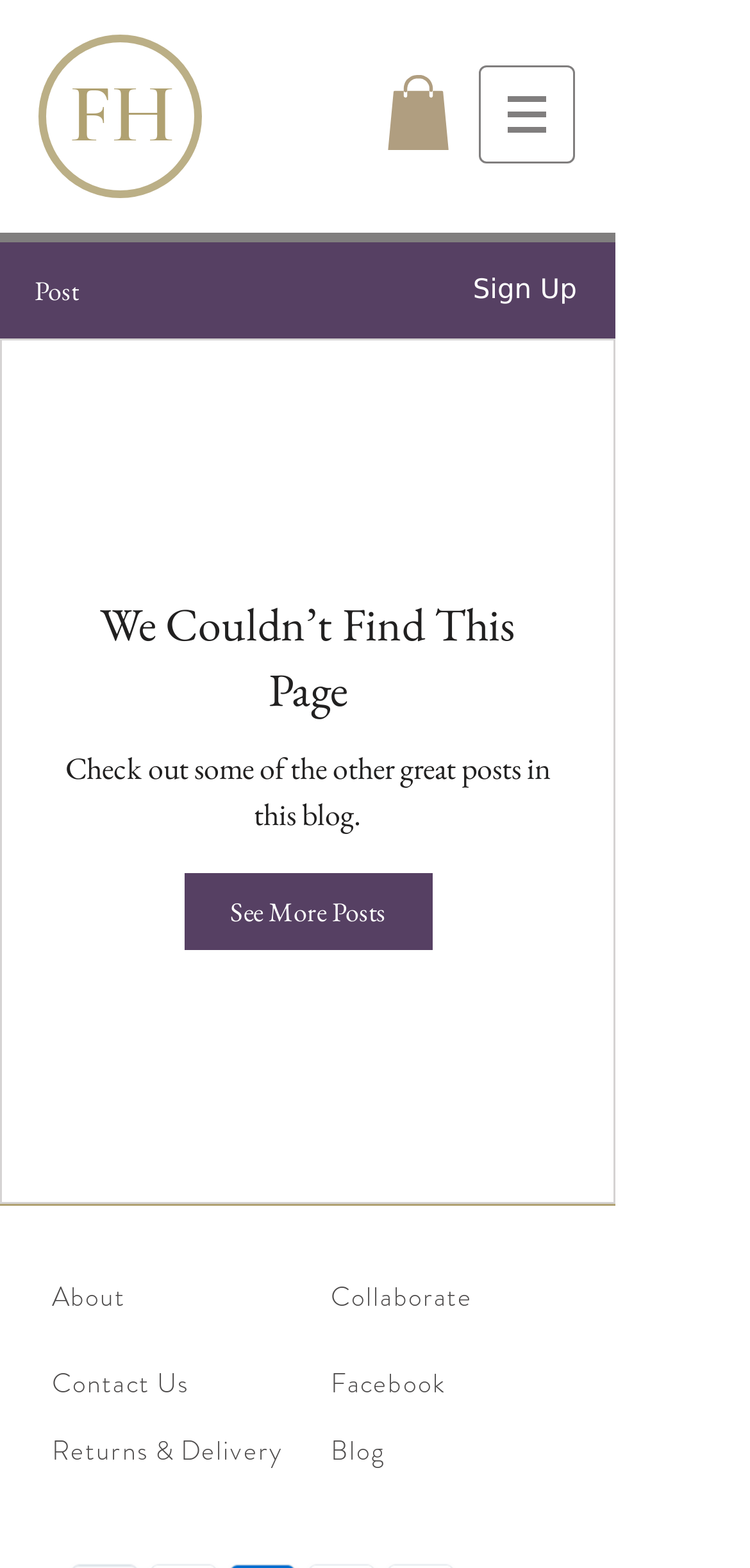What social media platform is linked to this website?
Observe the image and answer the question with a one-word or short phrase response.

Facebook